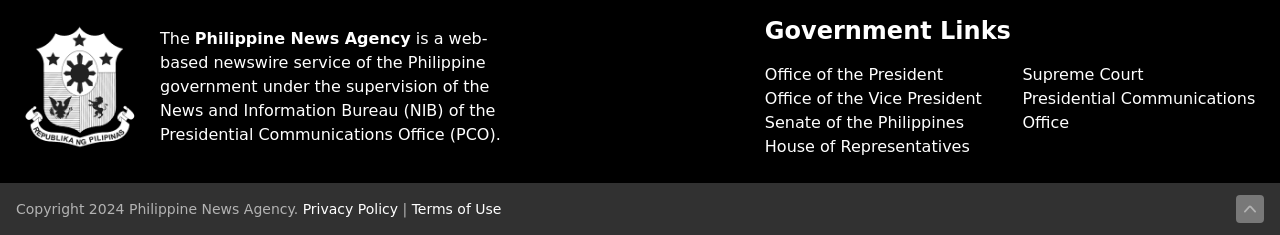Please predict the bounding box coordinates of the element's region where a click is necessary to complete the following instruction: "View Office of the President". The coordinates should be represented by four float numbers between 0 and 1, i.e., [left, top, right, bottom].

[0.598, 0.276, 0.737, 0.357]